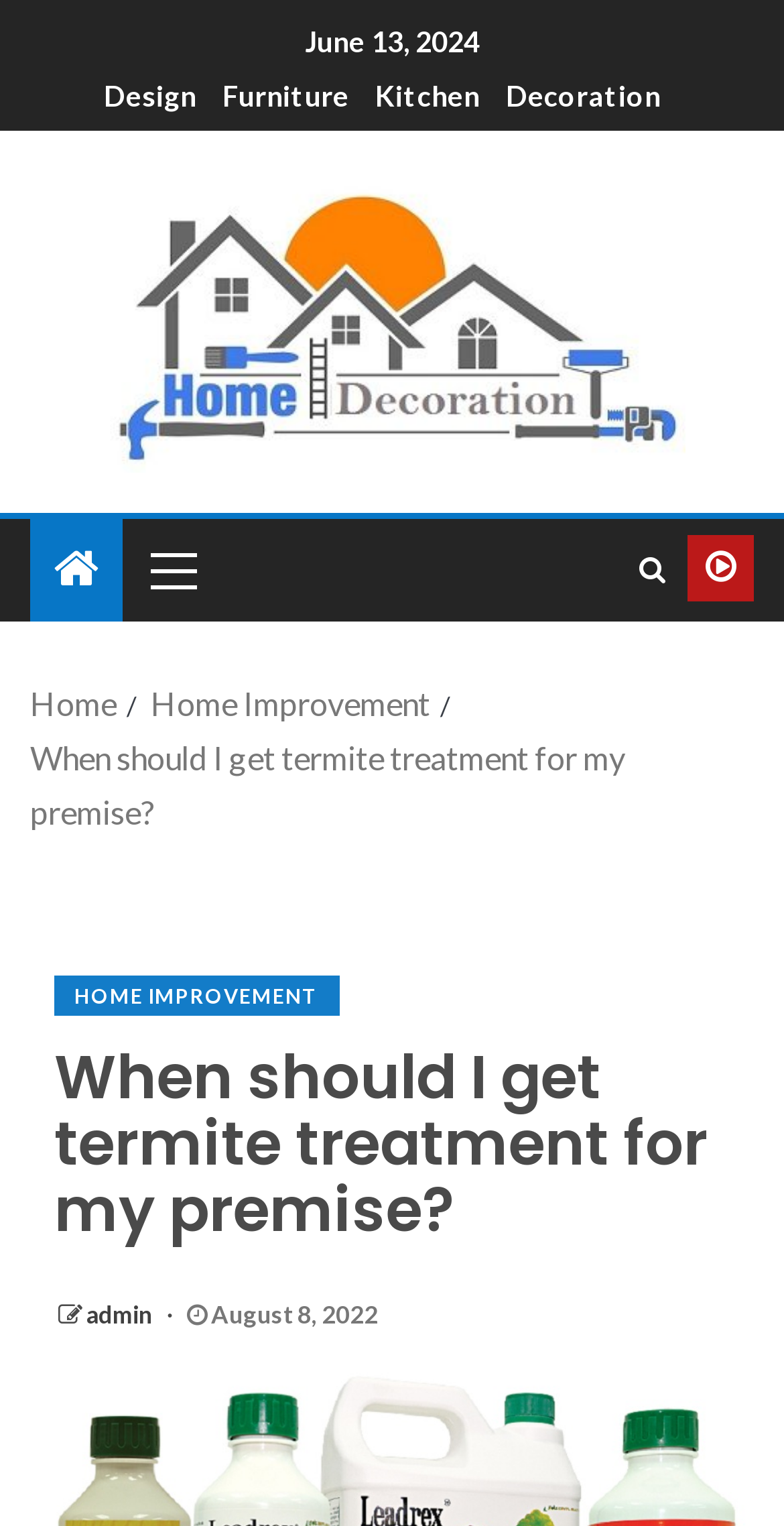Please find the bounding box coordinates of the element that needs to be clicked to perform the following instruction: "Visit October 2022". The bounding box coordinates should be four float numbers between 0 and 1, represented as [left, top, right, bottom].

None